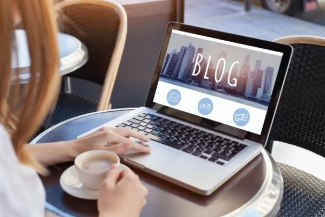Please answer the following question using a single word or phrase: 
What is the background of the laptop screen?

A city skyline